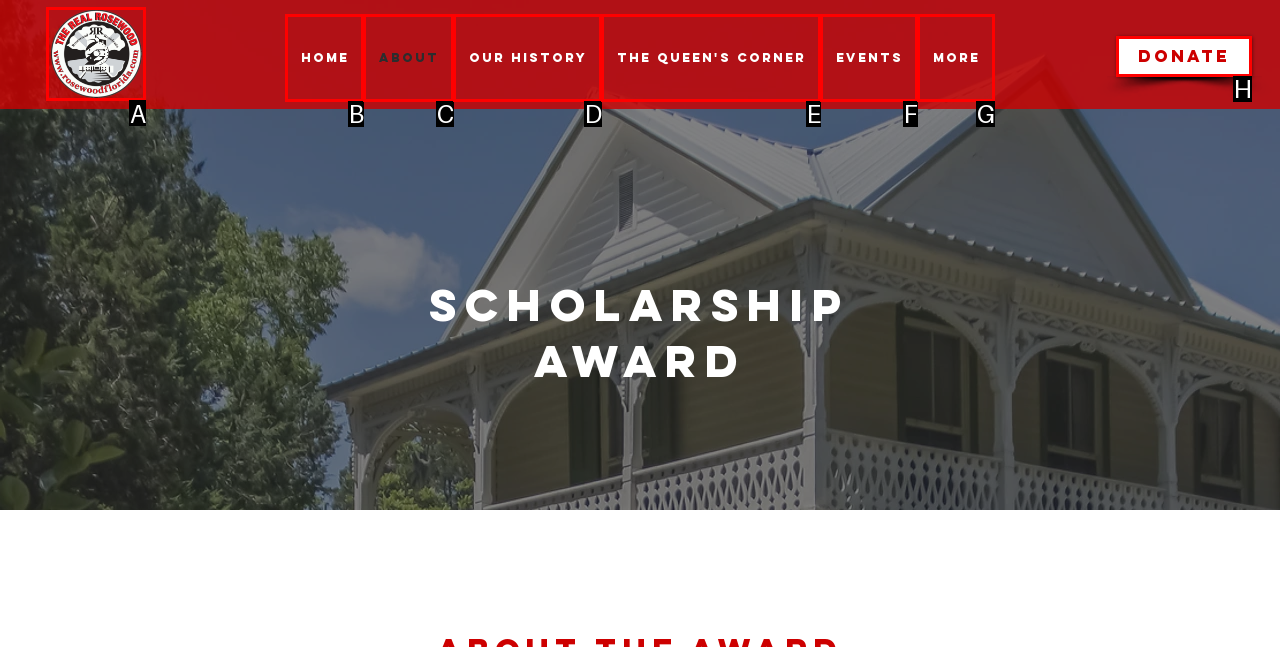Indicate which HTML element you need to click to complete the task: Check out the contributors. Provide the letter of the selected option directly.

None